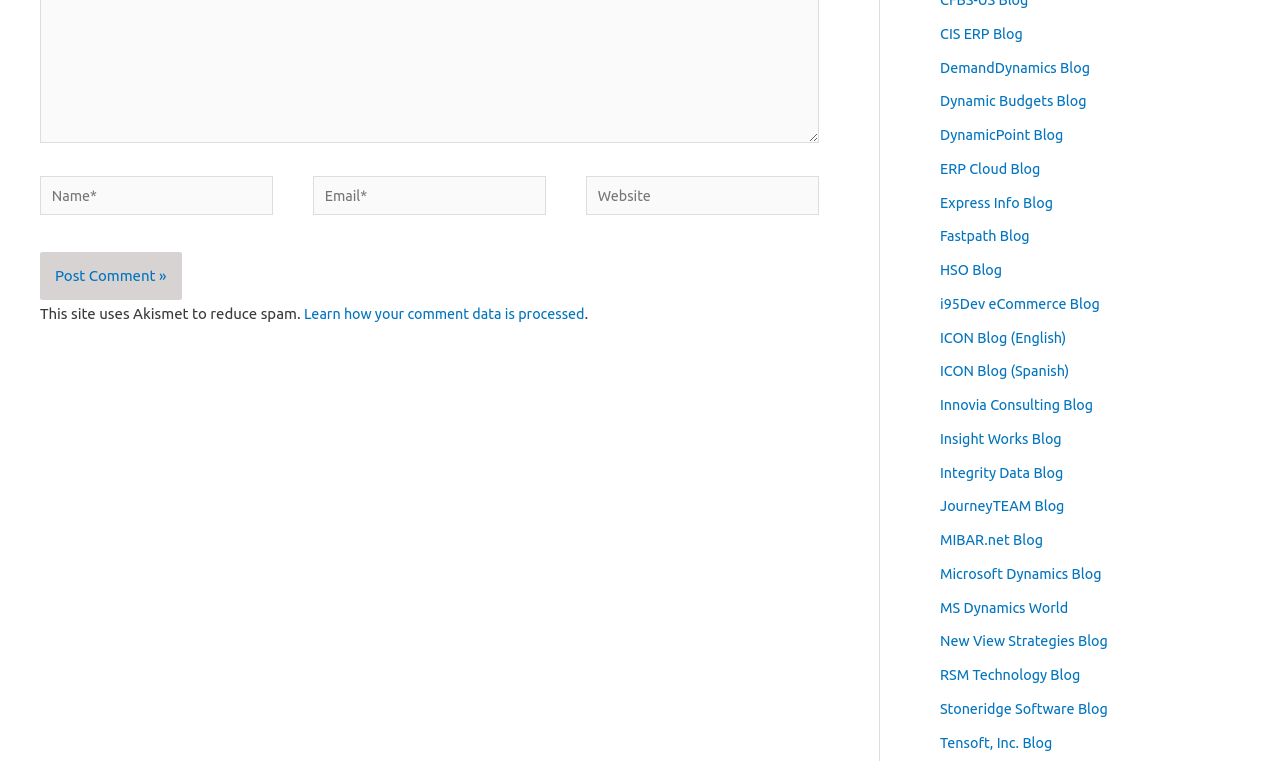Determine the bounding box coordinates of the UI element described by: "Dynamic Budgets Blog".

[0.734, 0.121, 0.854, 0.144]